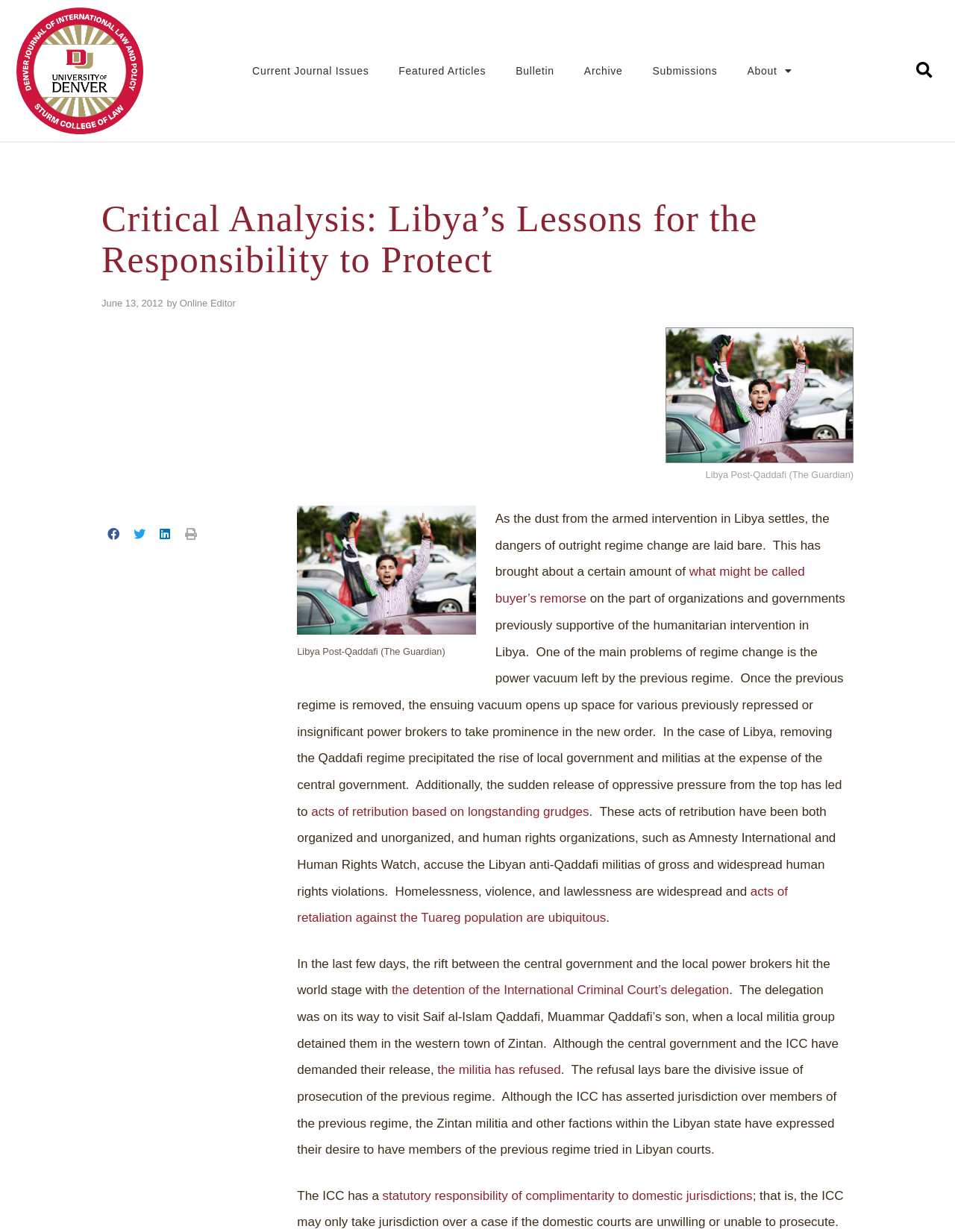Please provide the bounding box coordinates for the element that needs to be clicked to perform the instruction: "Read the article published on June 13, 2012". The coordinates must consist of four float numbers between 0 and 1, formatted as [left, top, right, bottom].

[0.106, 0.24, 0.171, 0.253]